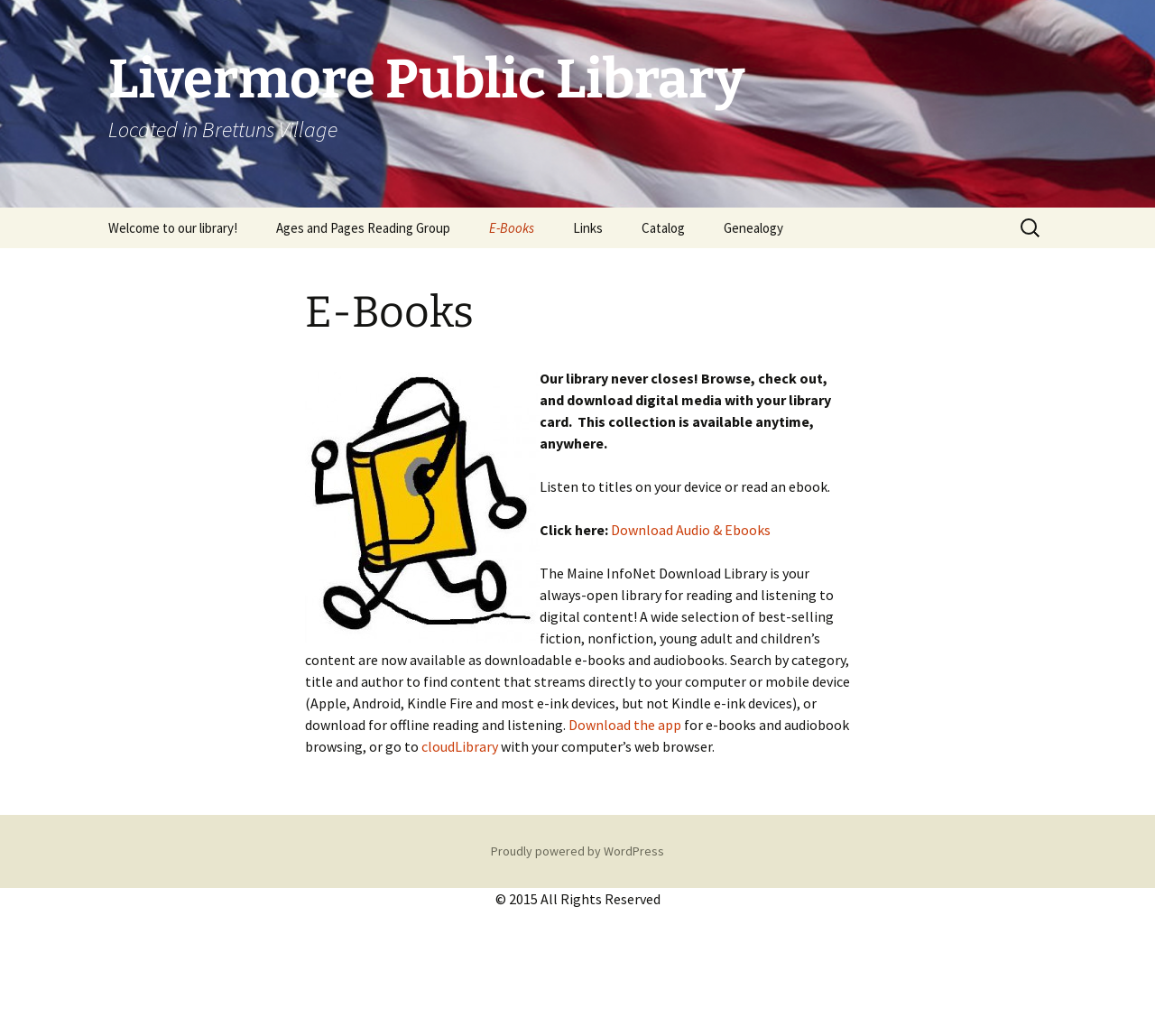Please determine the bounding box coordinates of the clickable area required to carry out the following instruction: "Go to catalog". The coordinates must be four float numbers between 0 and 1, represented as [left, top, right, bottom].

[0.54, 0.2, 0.609, 0.24]